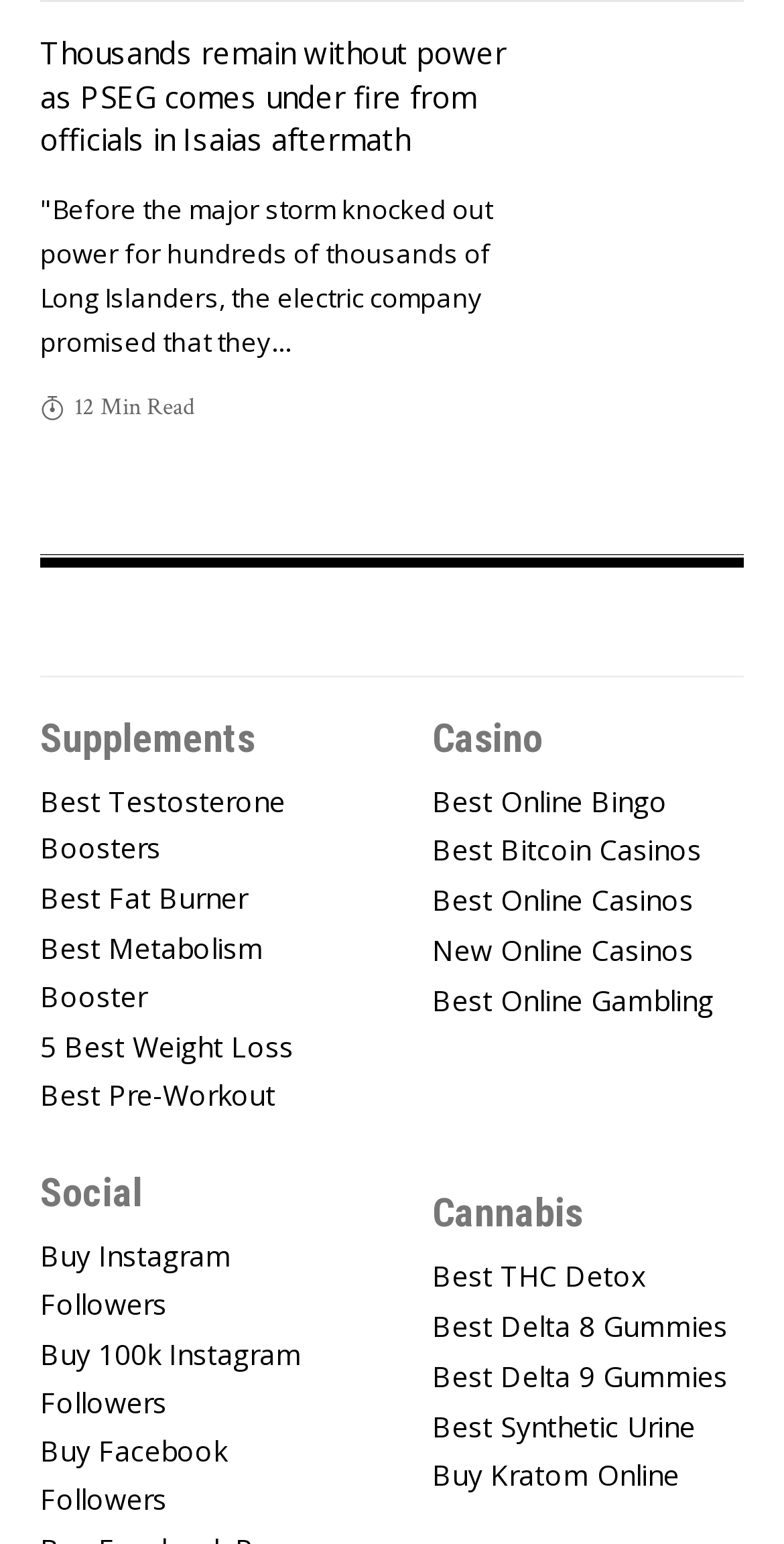Determine the bounding box coordinates of the region I should click to achieve the following instruction: "Read the news about PSEG". Ensure the bounding box coordinates are four float numbers between 0 and 1, i.e., [left, top, right, bottom].

[0.692, 0.021, 0.949, 0.177]